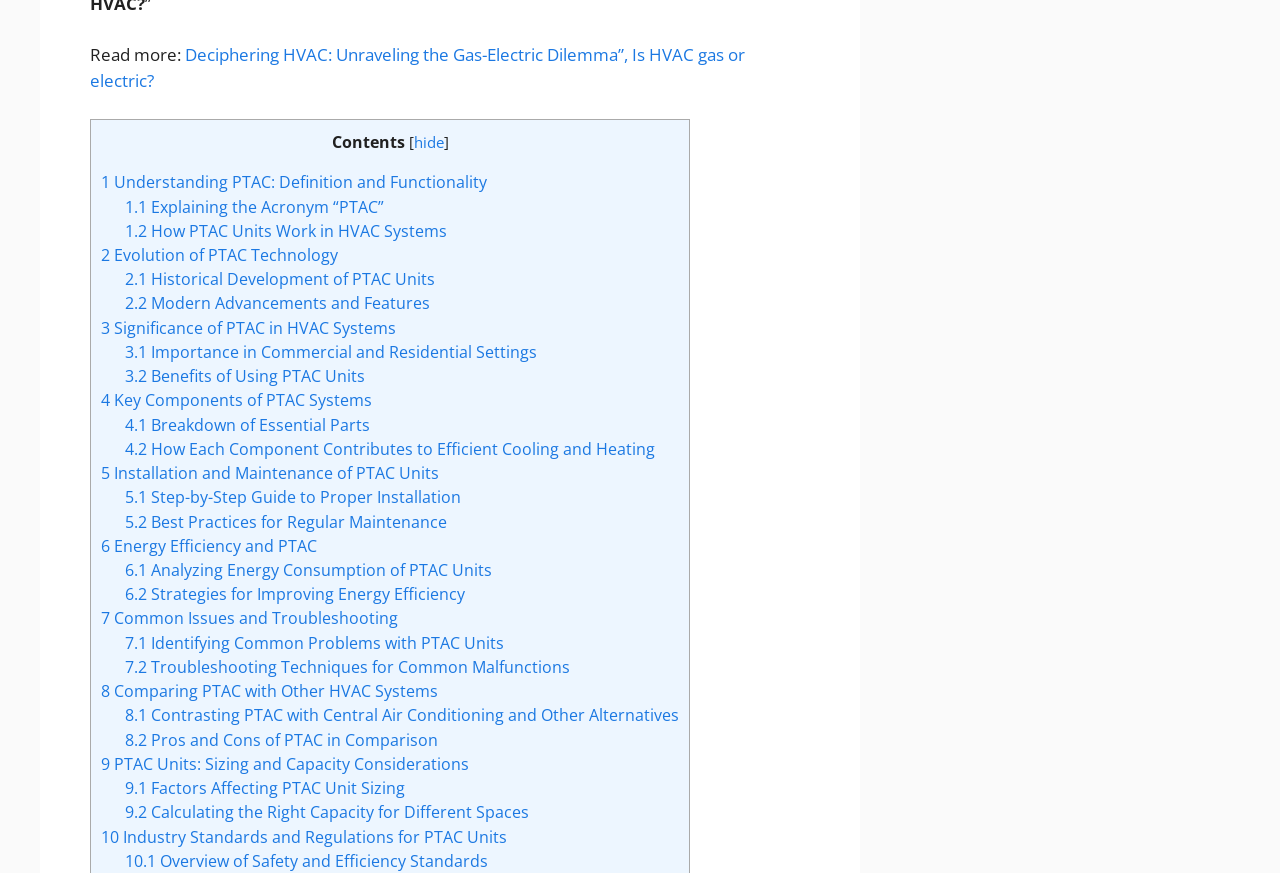Give a concise answer using one word or a phrase to the following question:
What is the first topic discussed in the contents?

Understanding PTAC